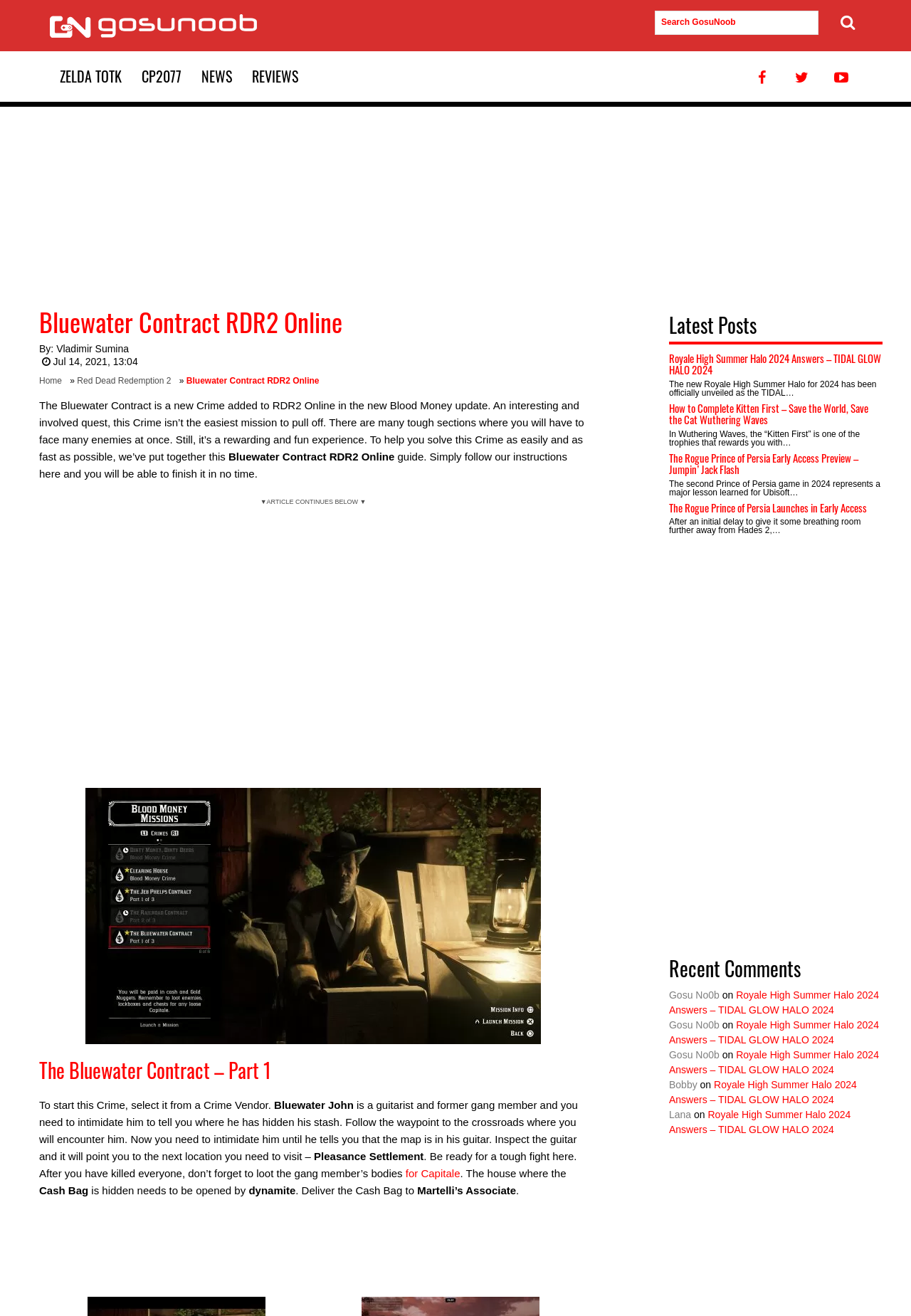How many latest posts are displayed on the webpage?
Carefully analyze the image and provide a detailed answer to the question.

The webpage displays four latest posts, which are 'Royale High Summer Halo 2024 Answers – TIDAL GLOW HALO 2024', 'How to Complete Kitten First – Save the World, Save the Cat Wuthering Waves', 'The Rogue Prince of Persia Early Access Preview – Jumpin’ Jack Flash', and 'The Rogue Prince of Persia Launches in Early Access'.